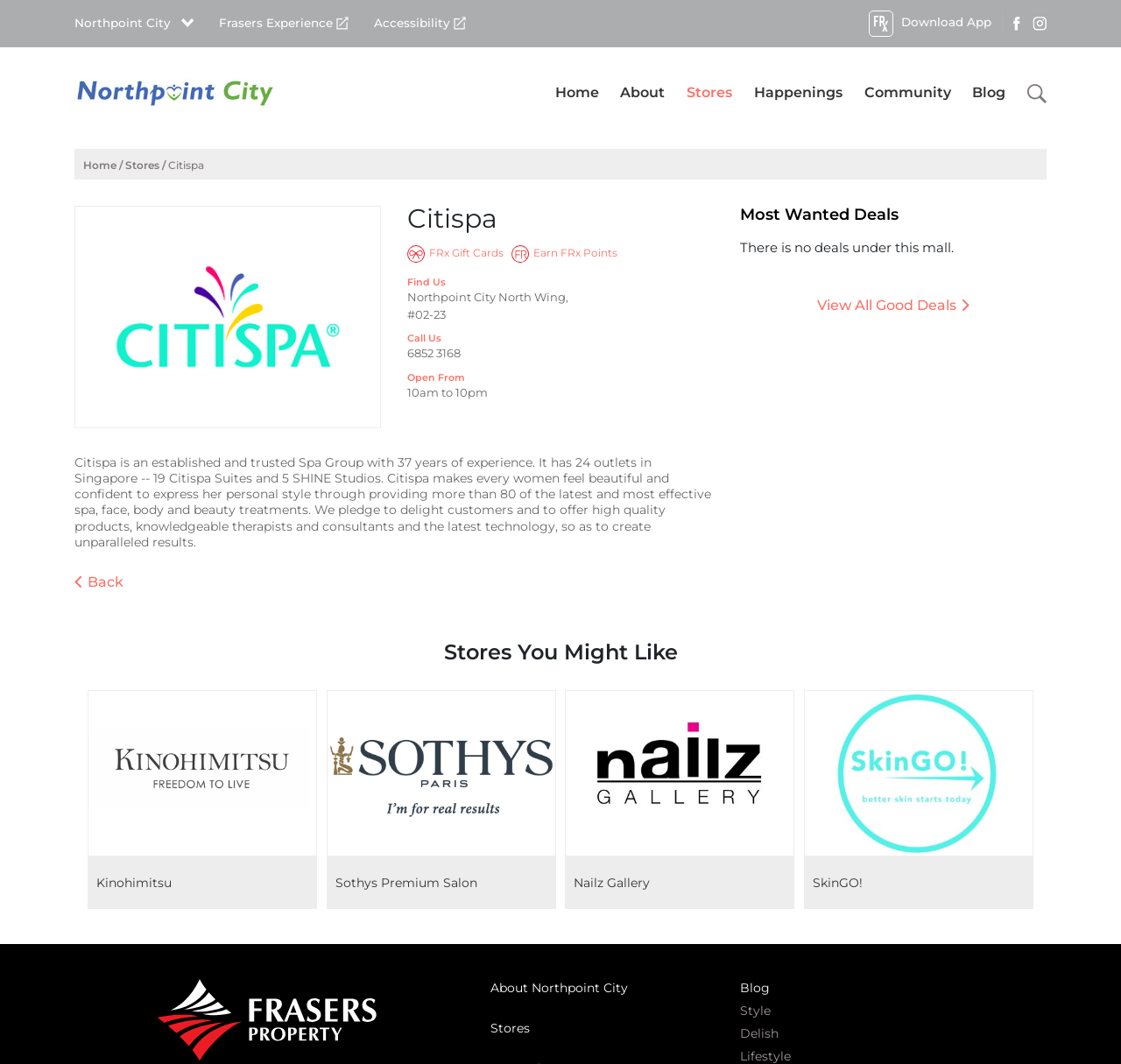Determine the bounding box coordinates of the region I should click to achieve the following instruction: "Learn more about Citispa". Ensure the bounding box coordinates are four float numbers between 0 and 1, i.e., [left, top, right, bottom].

[0.066, 0.193, 0.34, 0.402]